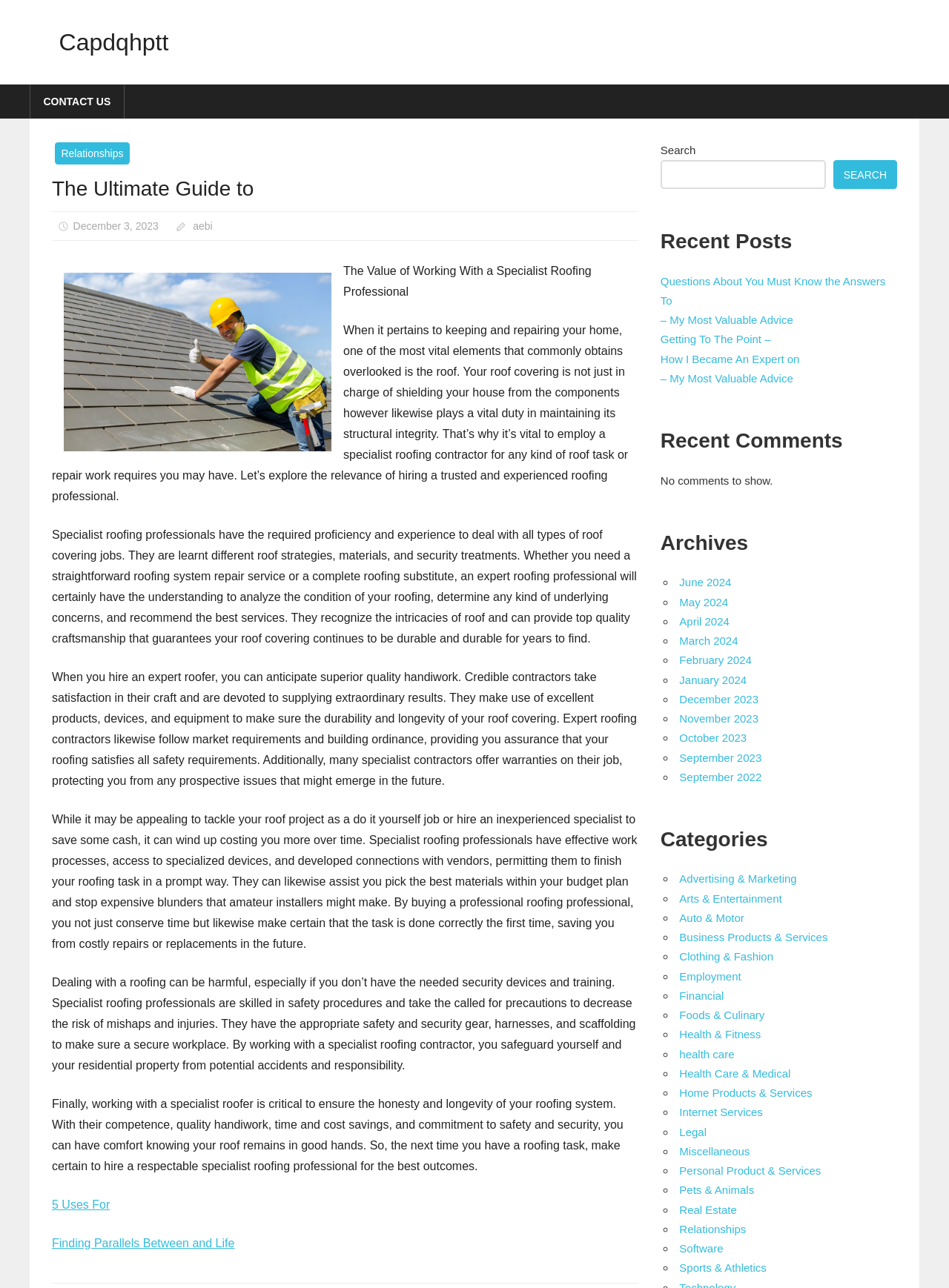Please specify the coordinates of the bounding box for the element that should be clicked to carry out this instruction: "Contact us". The coordinates must be four float numbers between 0 and 1, formatted as [left, top, right, bottom].

[0.032, 0.066, 0.131, 0.092]